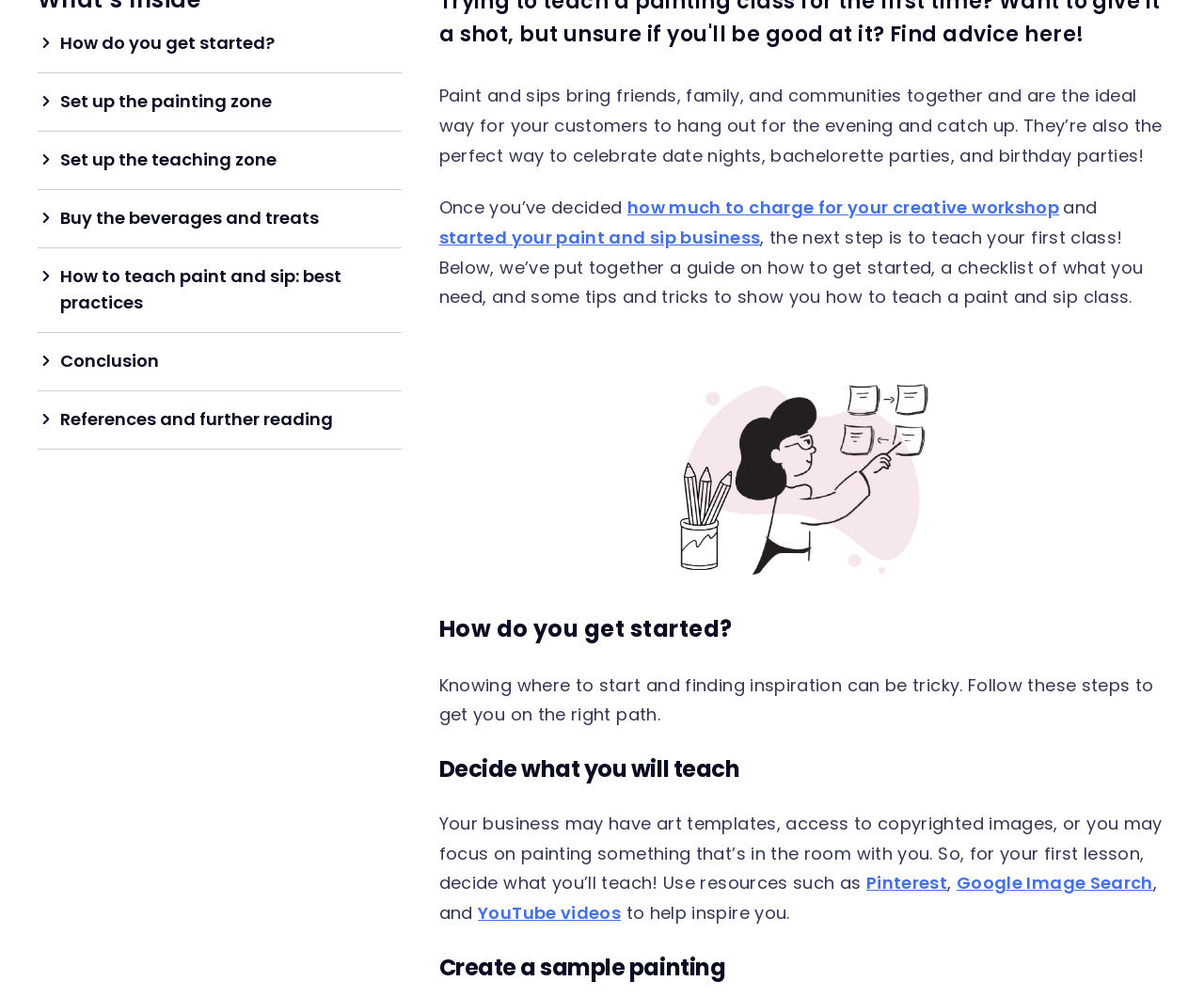Find the bounding box coordinates of the element's region that should be clicked in order to follow the given instruction: "Go to Team". The coordinates should consist of four float numbers between 0 and 1, i.e., [left, top, right, bottom].

None